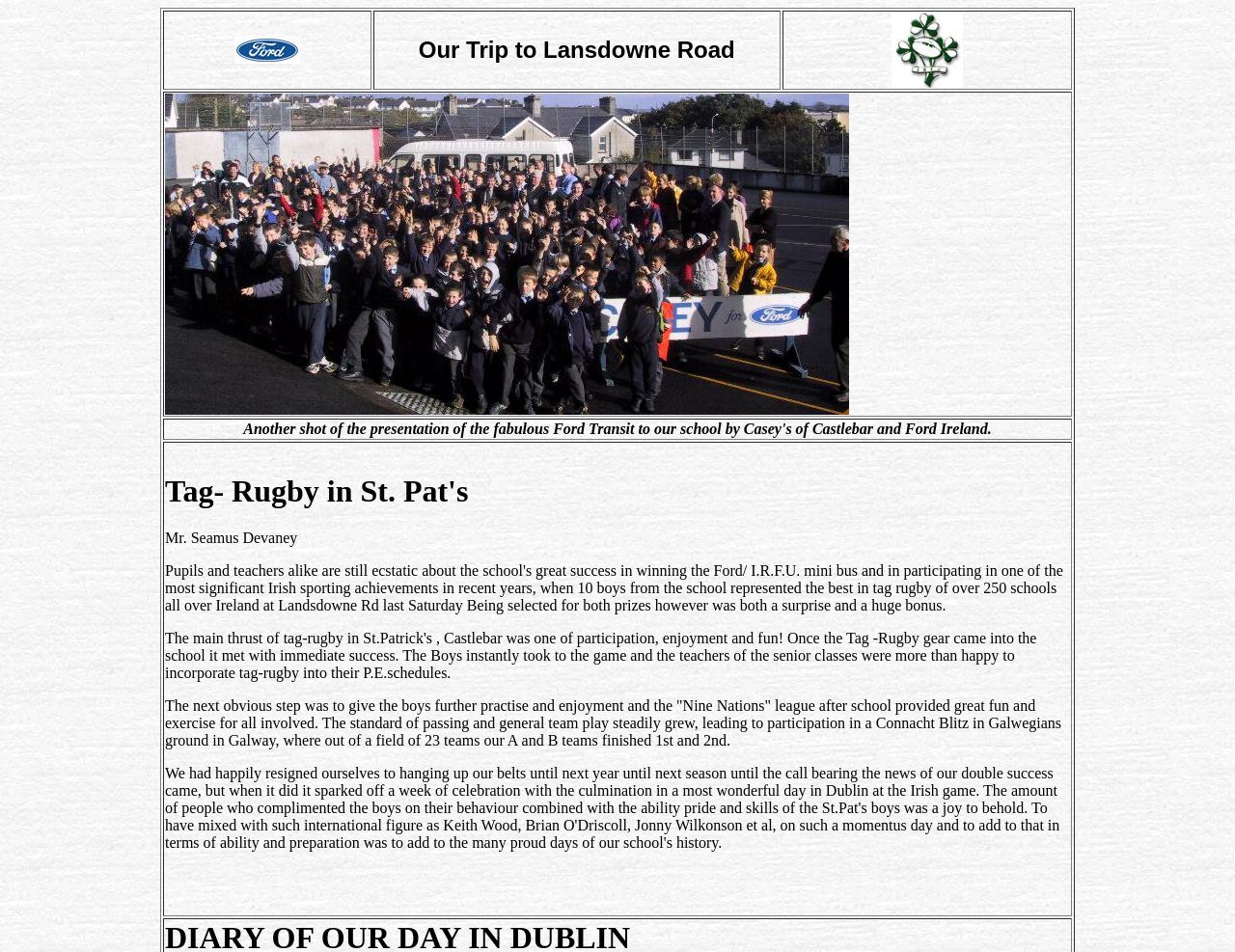Kindly respond to the following question with a single word or a brief phrase: 
How many rows are on this webpage?

4